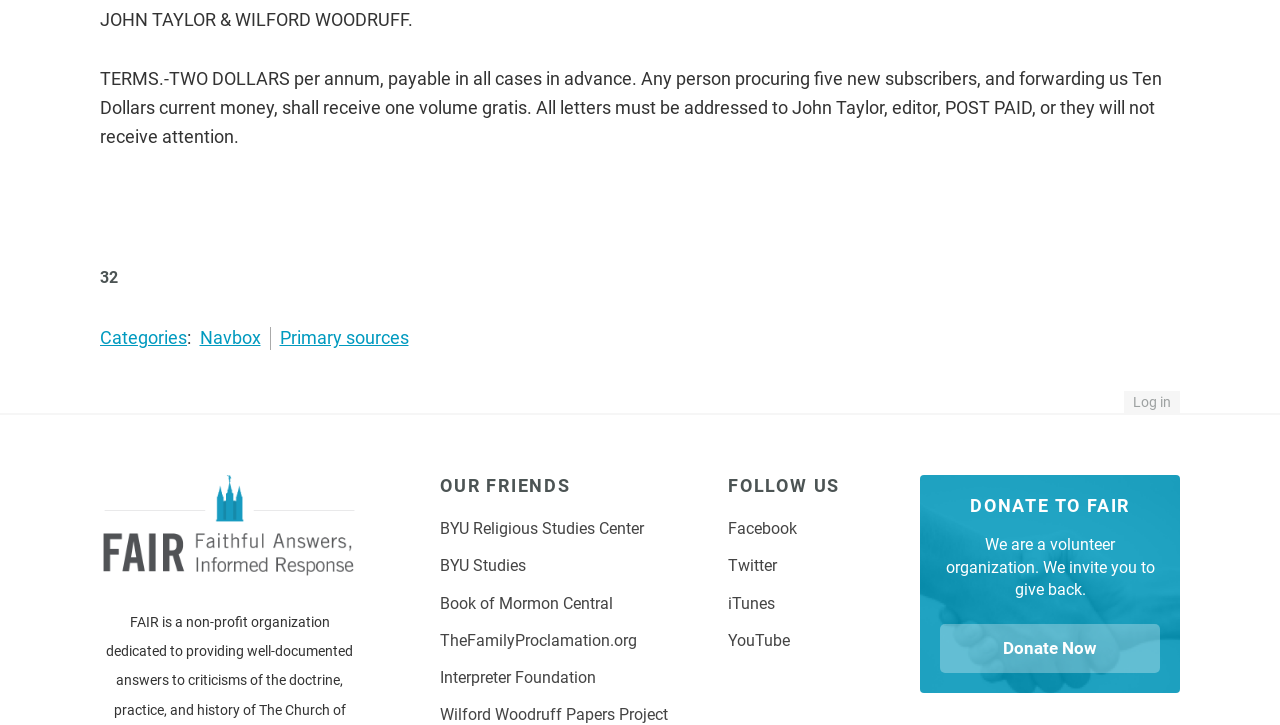Please determine the bounding box coordinates of the clickable area required to carry out the following instruction: "Click on the 'Log in' link". The coordinates must be four float numbers between 0 and 1, represented as [left, top, right, bottom].

[0.878, 0.539, 0.922, 0.569]